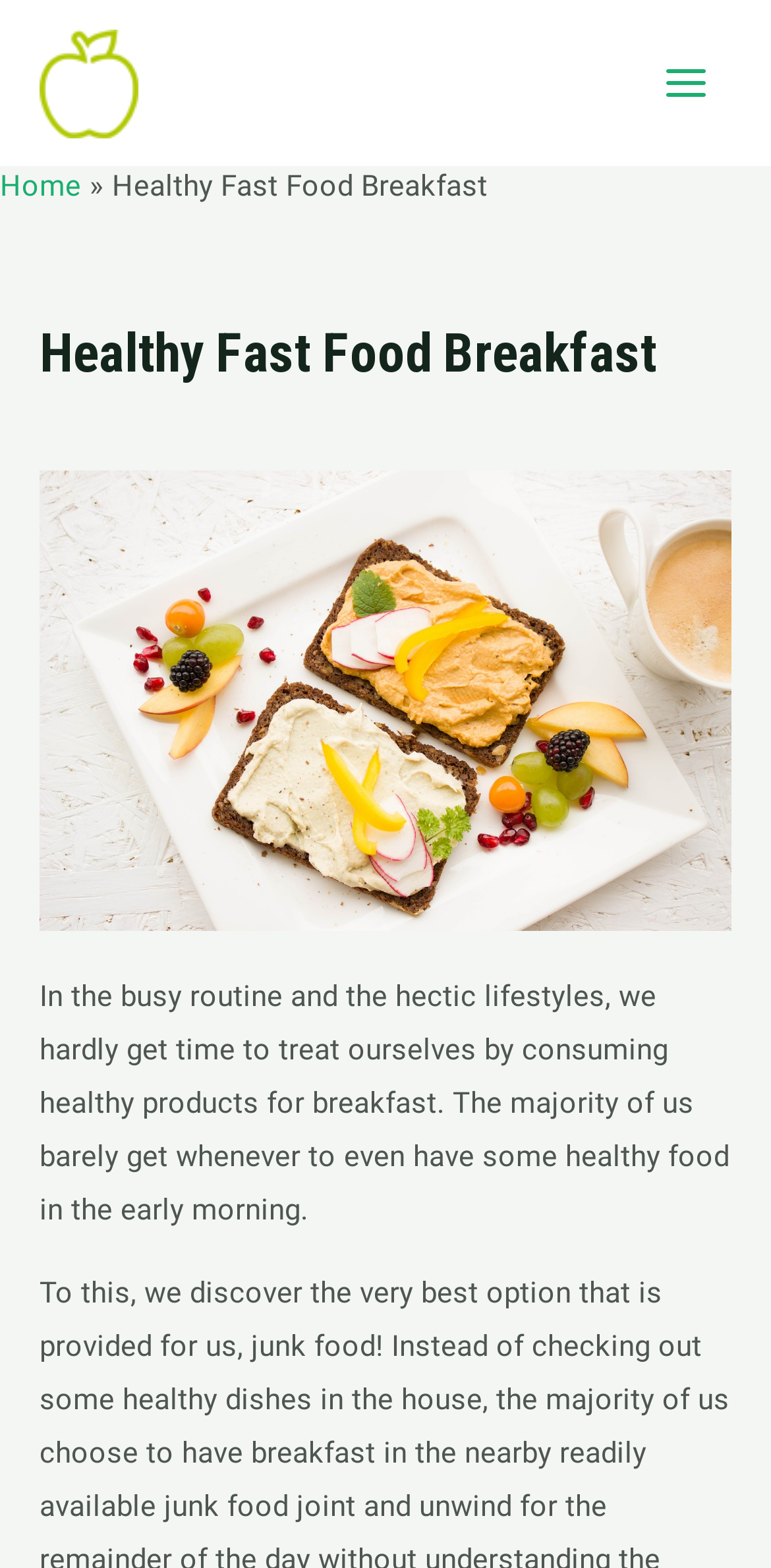What is the image on the webpage about?
Please craft a detailed and exhaustive response to the question.

The image on the webpage is about breakfast, healthy, and hummus, which is evident from the image description 'breakfast, healthy, hummus-1804457.jpg'.